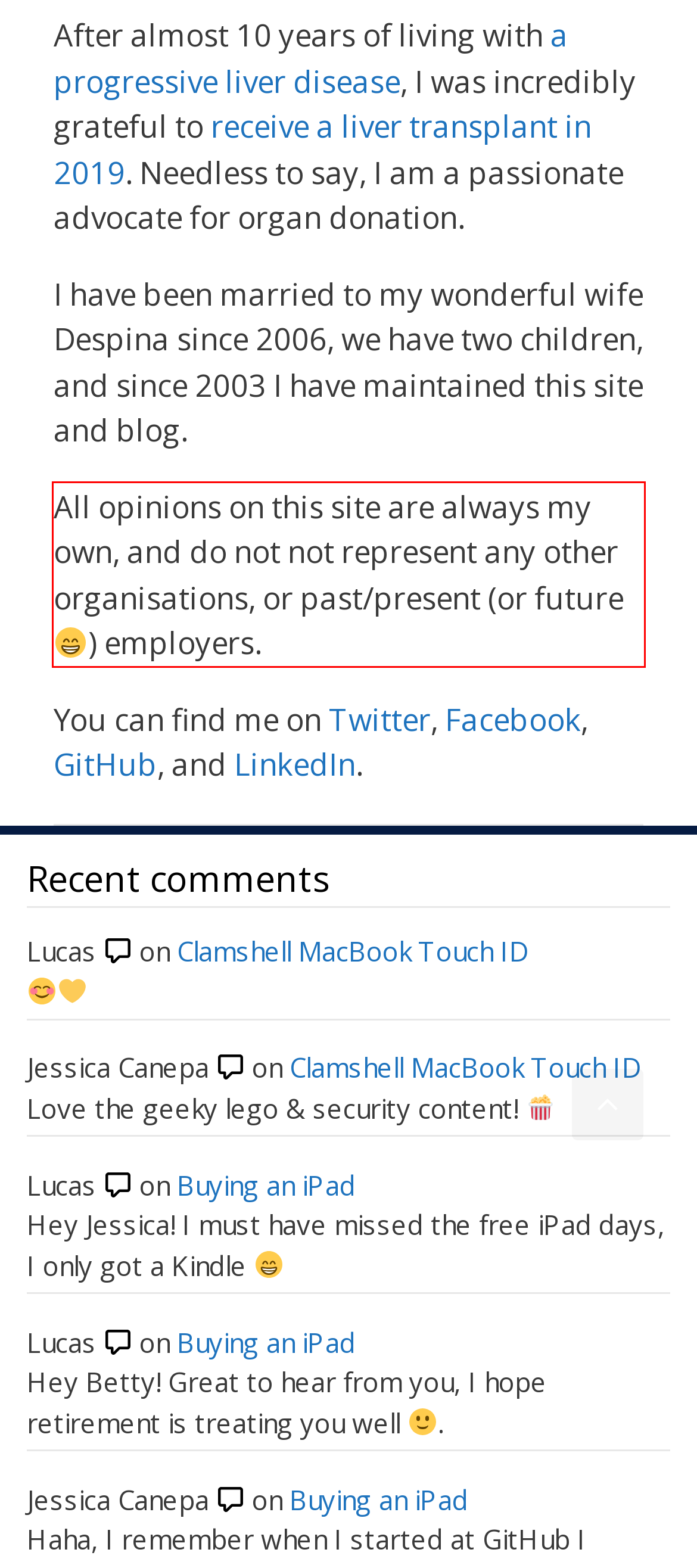Given the screenshot of the webpage, identify the red bounding box, and recognize the text content inside that red bounding box.

All opinions on this site are always my own, and do not not represent any other organisations, or past/present (or future ) employers.